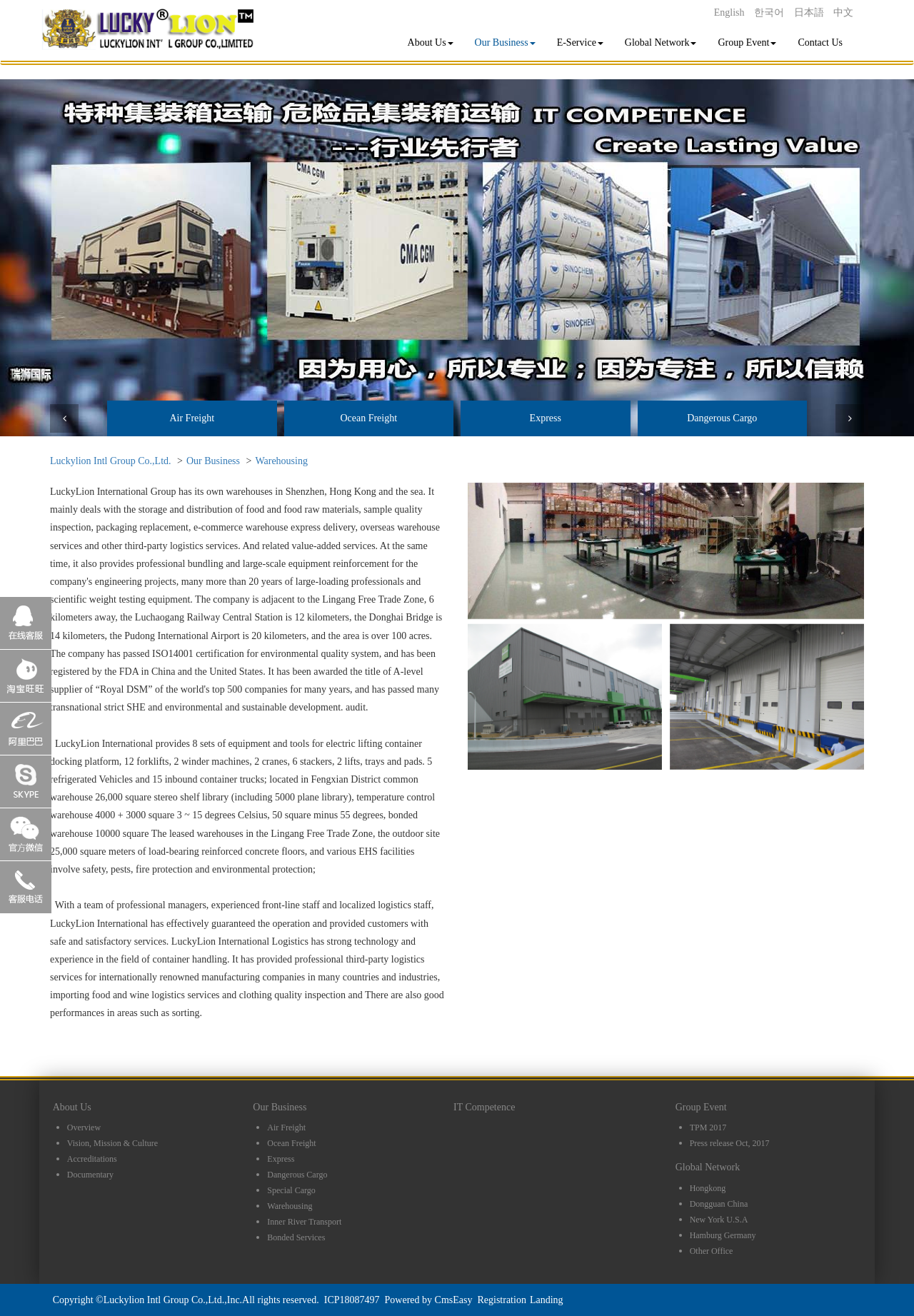What is the name of the warehouse located in Fengxian District?
Look at the screenshot and respond with a single word or phrase.

Common warehouse